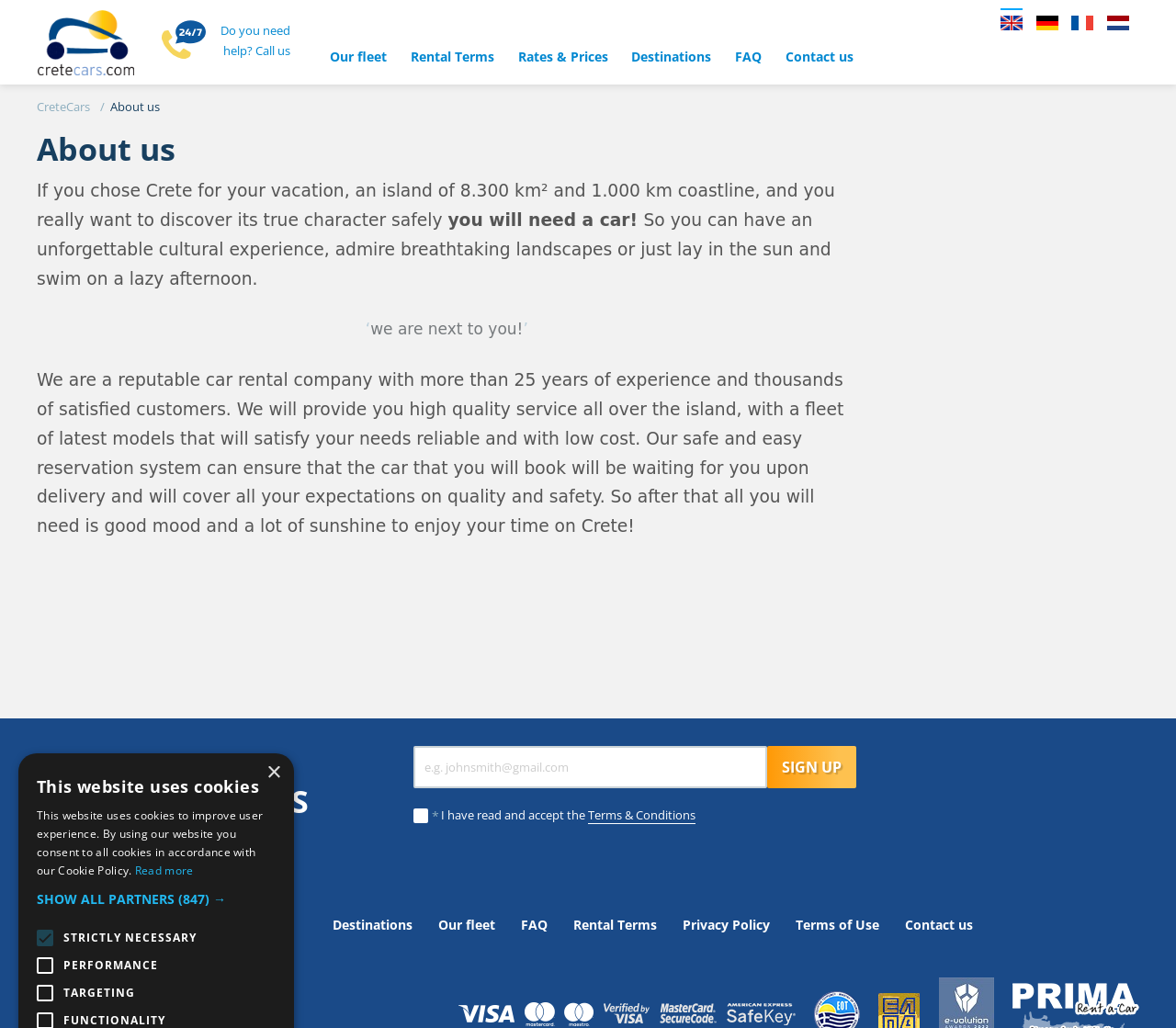Identify the bounding box coordinates of the section that should be clicked to achieve the task described: "Click on 'Our fleet'".

[0.28, 0.046, 0.329, 0.065]